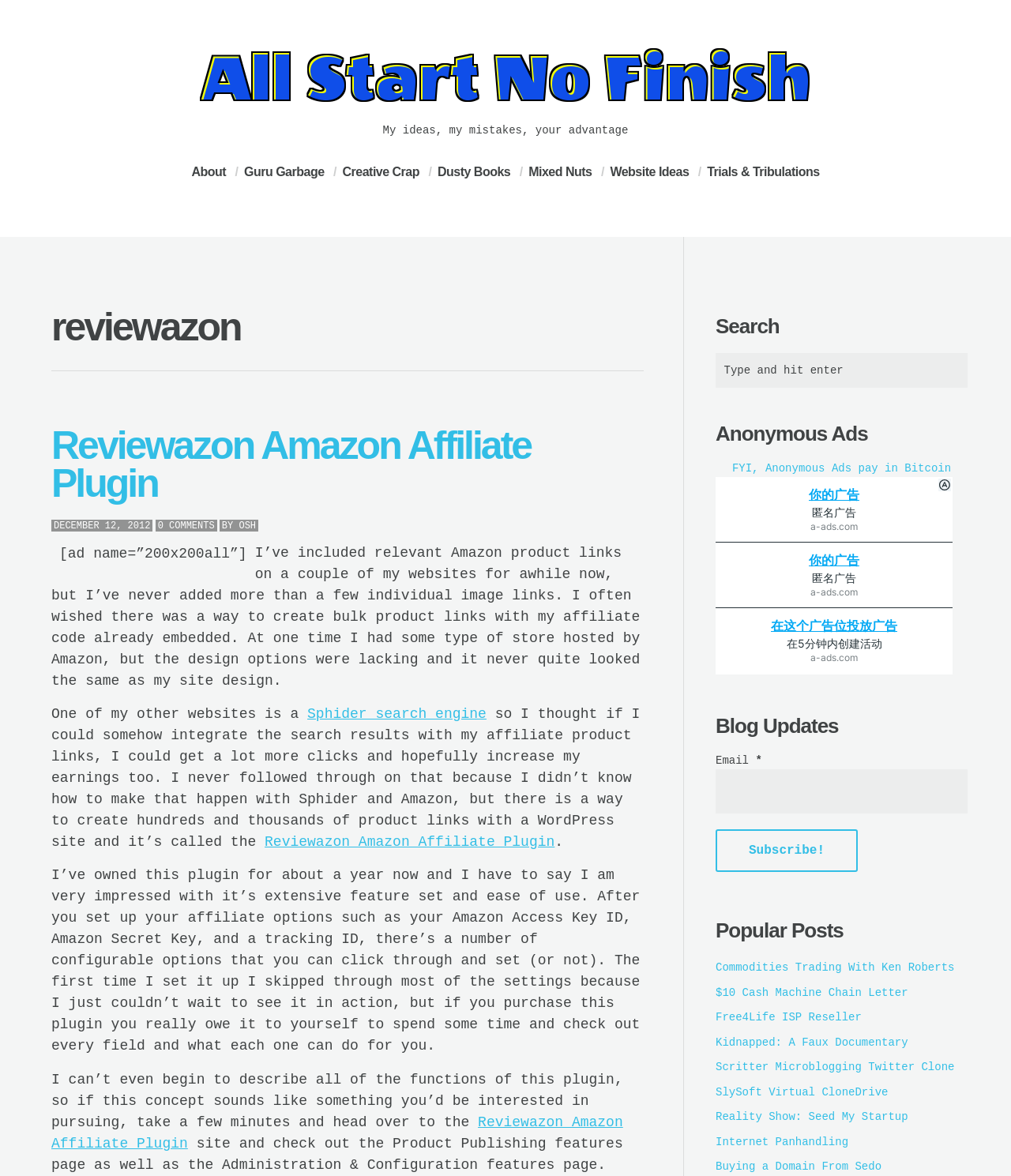Can you find the bounding box coordinates for the element to click on to achieve the instruction: "Click the 'Logo' link"?

[0.185, 0.088, 0.815, 0.101]